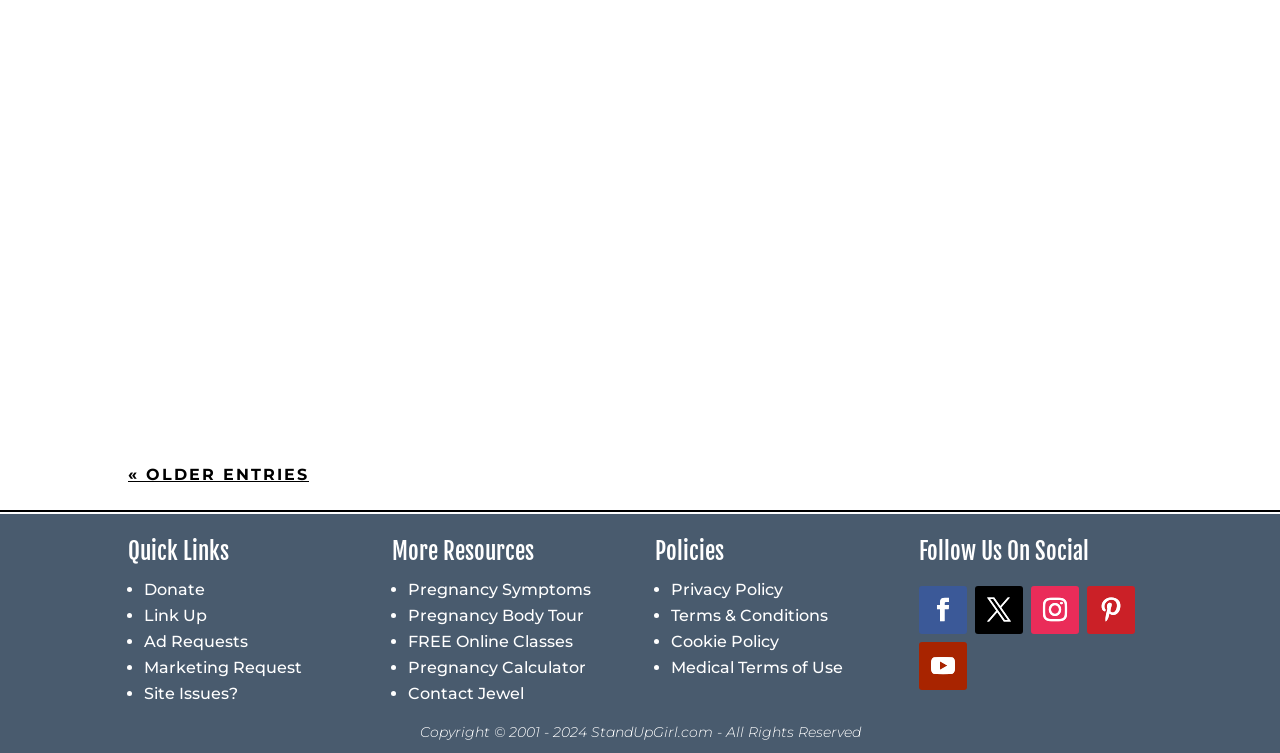Please specify the bounding box coordinates of the area that should be clicked to accomplish the following instruction: "Read more about 'IF MY CONTRACEPTIVE FAILS'". The coordinates should consist of four float numbers between 0 and 1, i.e., [left, top, right, bottom].

[0.116, 0.496, 0.216, 0.541]